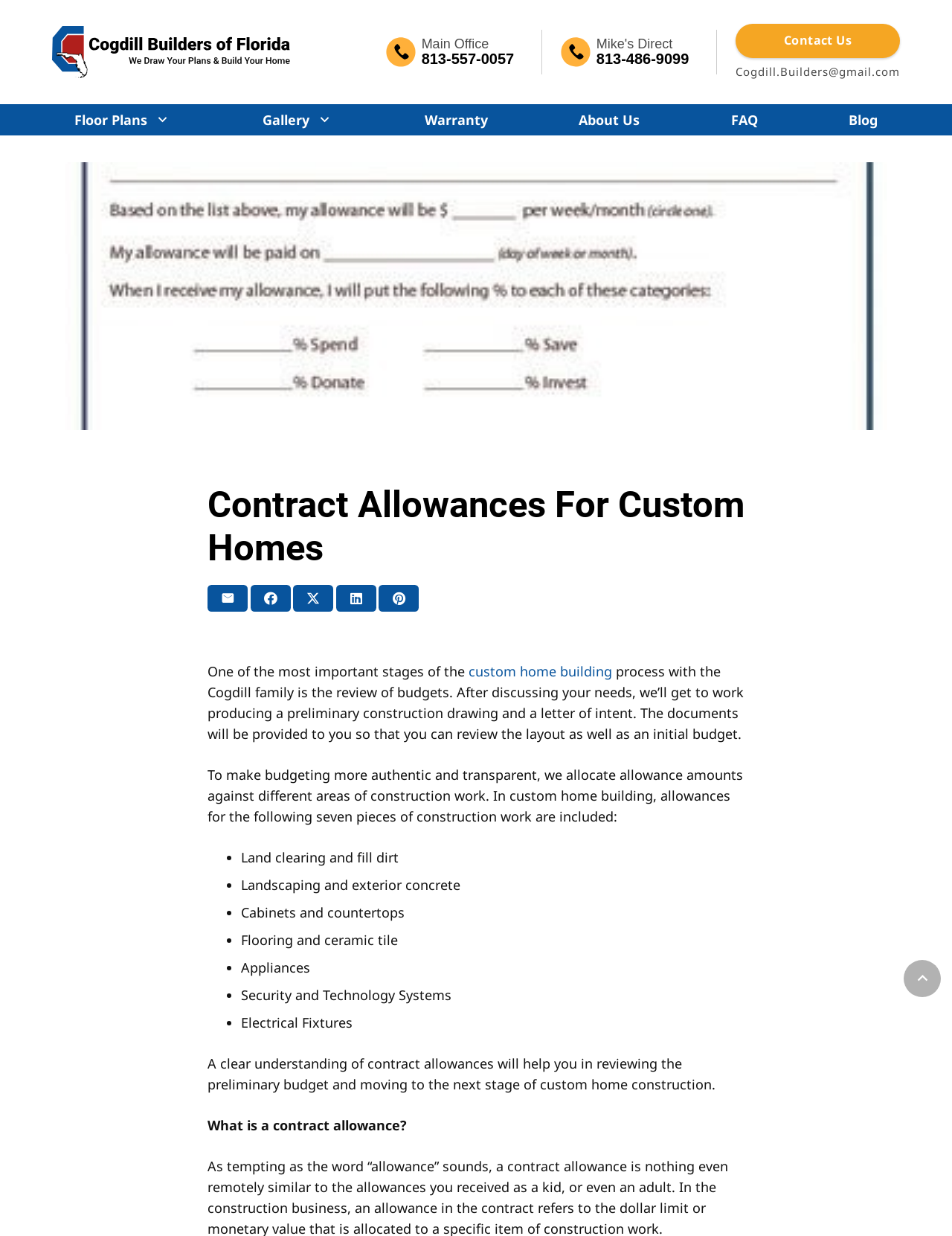Articulate a complete and detailed caption of the webpage elements.

The webpage is about Cogdill Builders, a custom home building company, and it focuses on explaining contract allowances for custom homes. At the top of the page, there are several links to different sections of the website, including the main office, contact information, floor plans, gallery, warranty, about us, FAQ, and blog. 

Below the links, there is a large image related to contract allowances, taking up most of the width of the page. 

The main content of the page starts with a heading "Contract Allowances For Custom Homes" followed by a series of links to share the page on social media. 

The text content begins with a paragraph explaining the importance of reviewing budgets in the custom home building process. It then describes how Cogdill Builders allocates allowance amounts against different areas of construction work, including land clearing, landscaping, cabinets, flooring, appliances, security systems, and electrical fixtures. 

Each of these areas is listed with a bullet point, and the text explains how a clear understanding of contract allowances helps in reviewing the preliminary budget and moving to the next stage of custom home construction. 

Further down, there is a section that asks "What is a contract allowance?" 

At the very bottom of the page, there is a "Back to top" button.